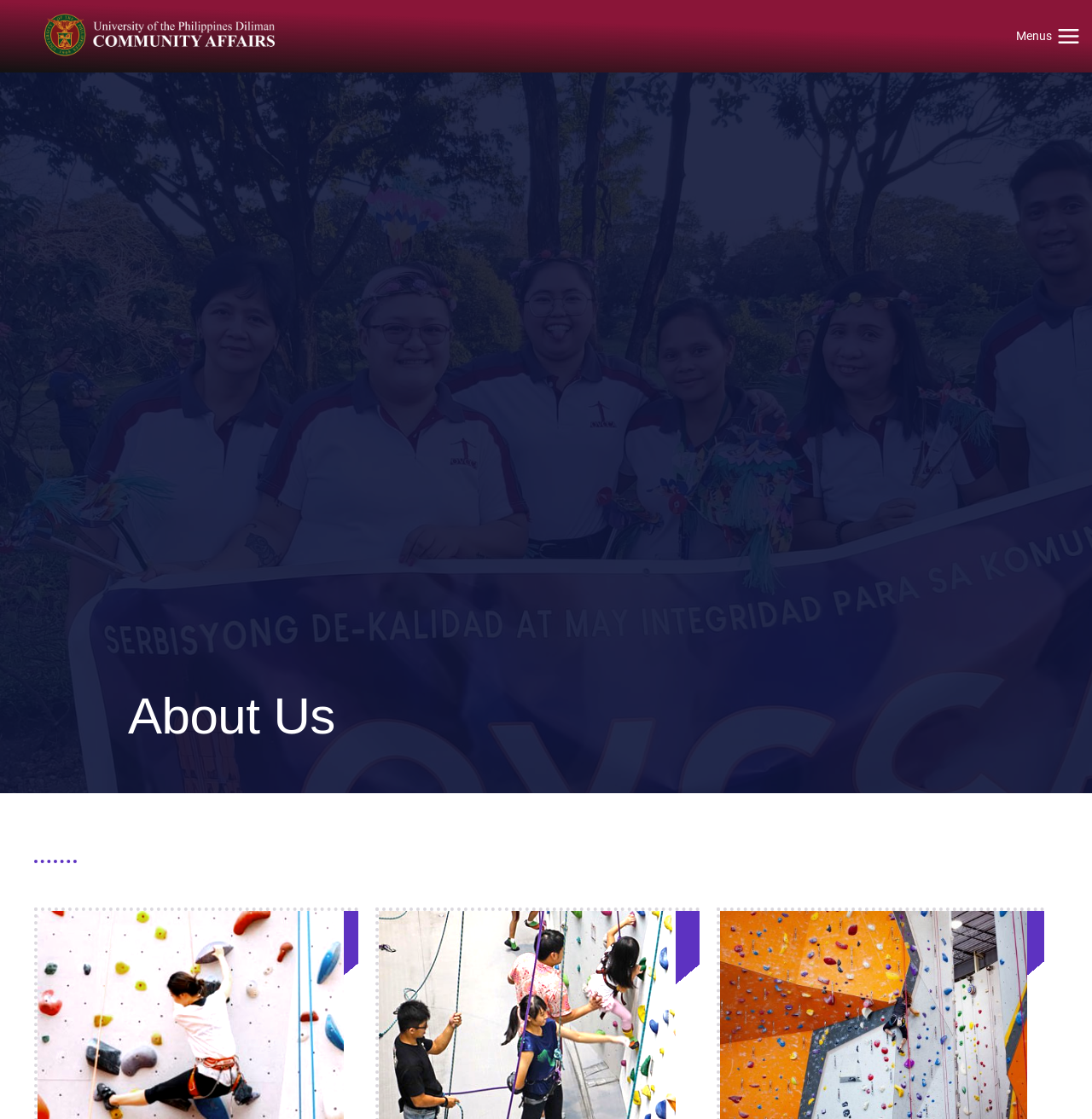Answer briefly with one word or phrase:
What is the purpose of the button at the top right corner?

Open menu